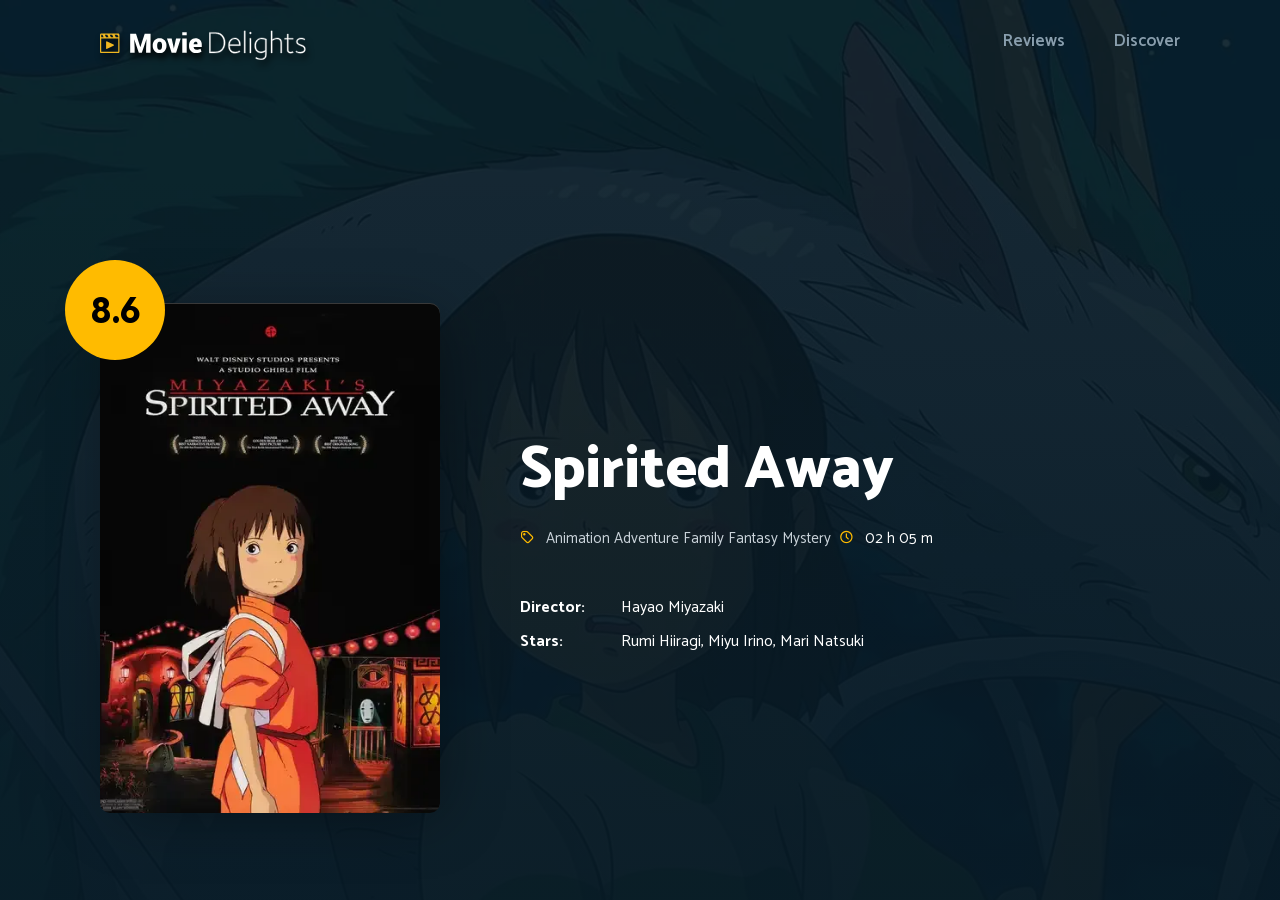Please determine the bounding box coordinates of the element to click in order to execute the following instruction: "View Animation genre". The coordinates should be four float numbers between 0 and 1, specified as [left, top, right, bottom].

[0.427, 0.588, 0.477, 0.61]